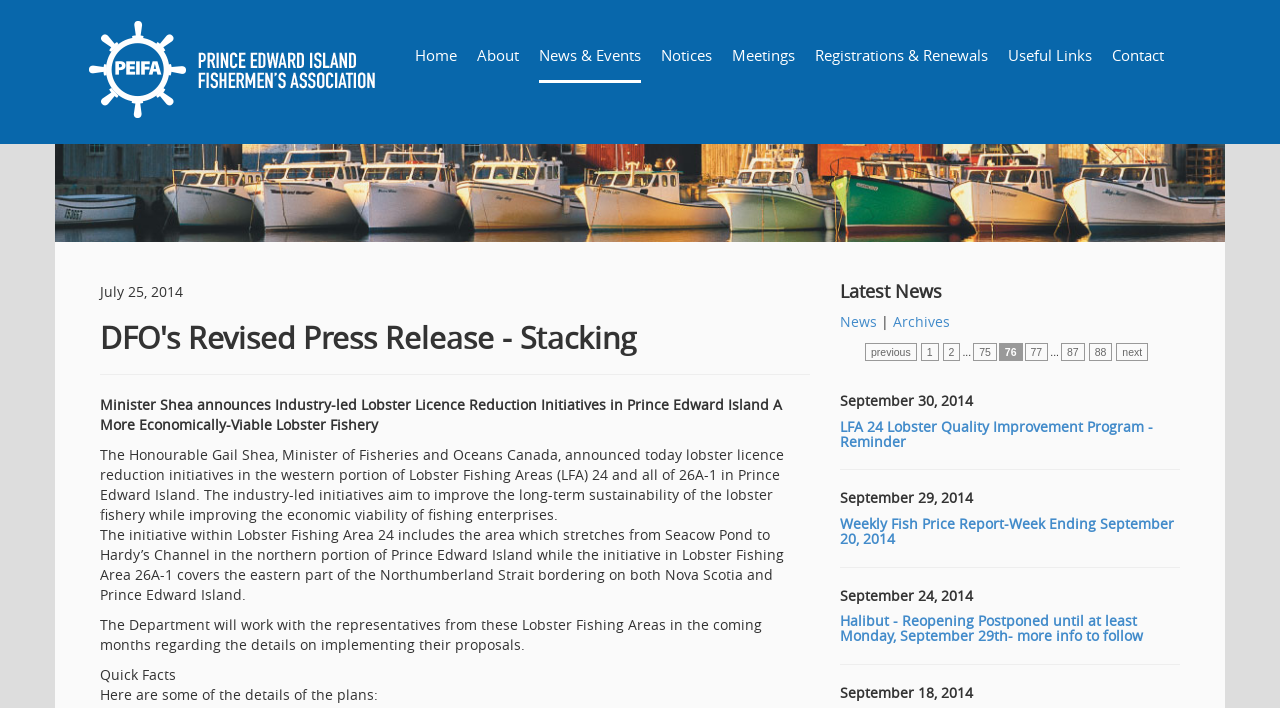Please answer the following question using a single word or phrase: 
What is the title of the second news article?

LFA 24 Lobster Quality Improvement Program - Reminder